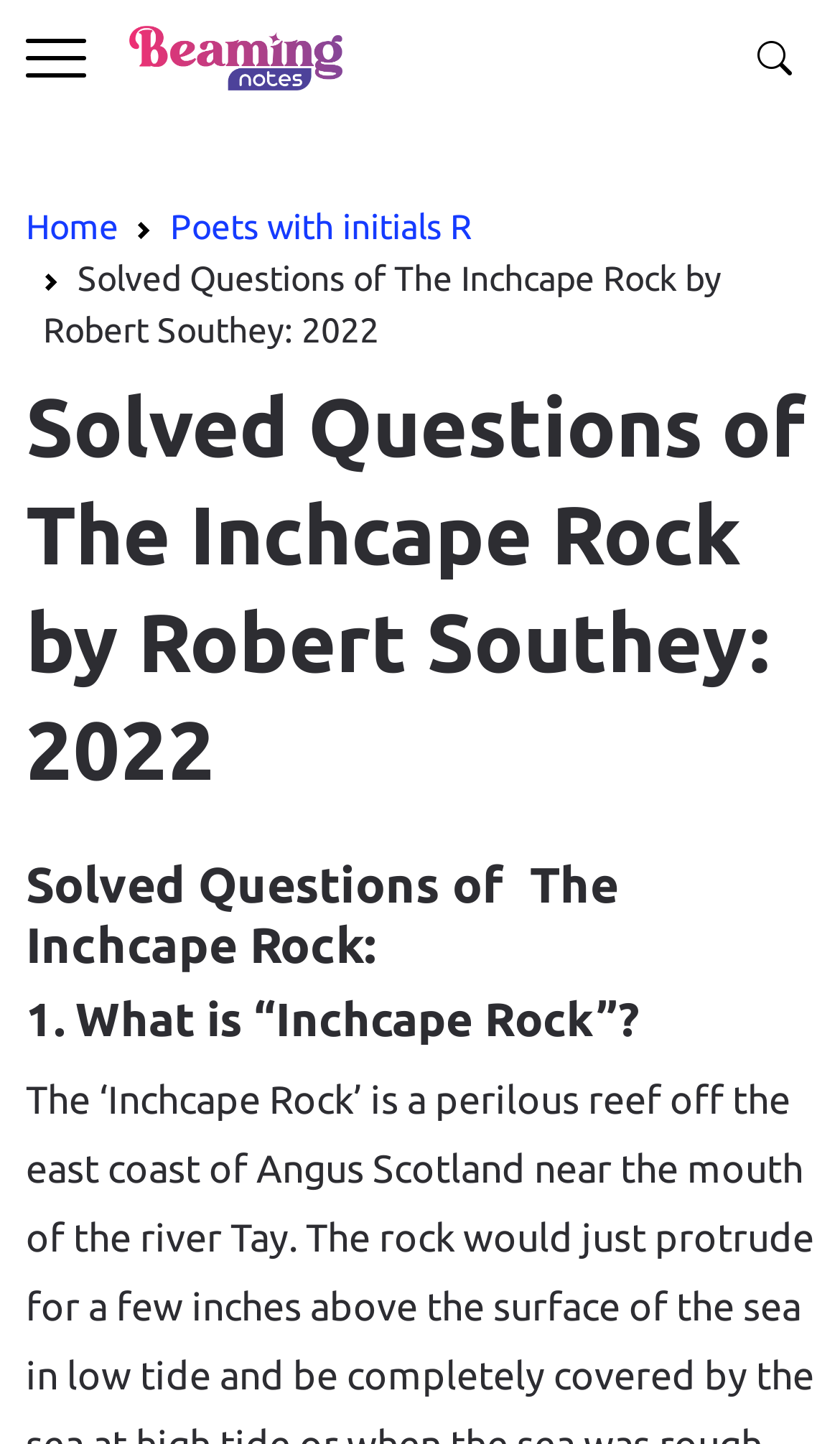Explain in detail what is displayed on the webpage.

The webpage is about Solved Questions of The Inchcape Rock by Robert Southey, published in 2022. At the top left corner, there is a button. Next to it, on the top left side, there is a link. On the top right side, there is another button with an icon. 

Below the top section, there is a navigation bar, also known as a breadcrumb, that spans the entire width of the page. The navigation bar contains three links: "Home" on the left, "Poets with initials R" in the middle, and a static text "Solved Questions of The Inchcape Rock by Robert Southey: 2022" on the right.

Below the navigation bar, there is a header section that also spans the entire width of the page. The header section contains three headings. The first heading is "Solved Questions of The Inchcape Rock by Robert Southey: 2022", which is the title of the webpage. The second heading is "Solved Questions of The Inchcape Rock:", and the third heading is "1. What is “Inchcape Rock”?", which appears to be a question related to the poem.